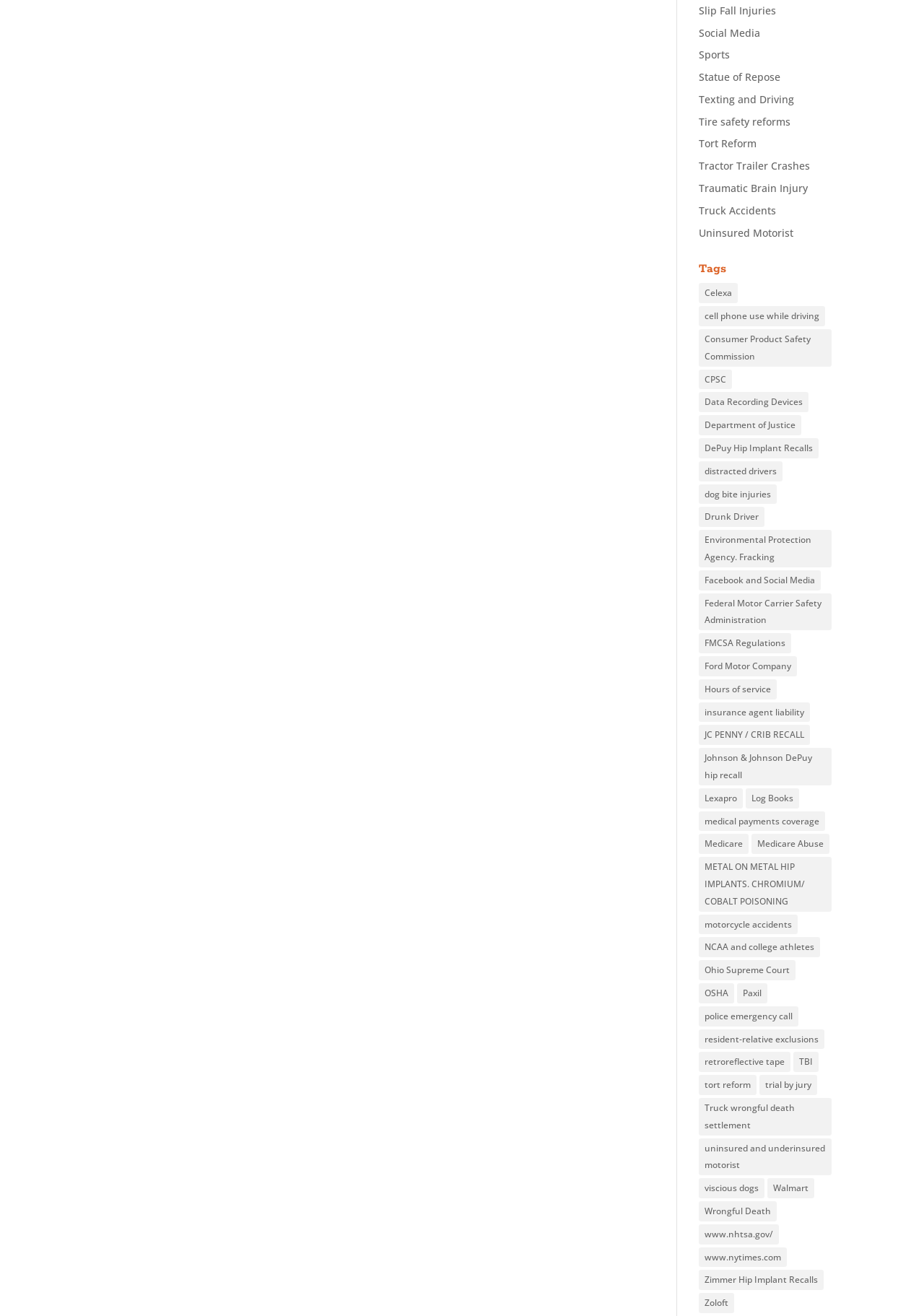Determine the bounding box coordinates for the area that should be clicked to carry out the following instruction: "View 'Tort Reform' page".

[0.756, 0.104, 0.819, 0.114]